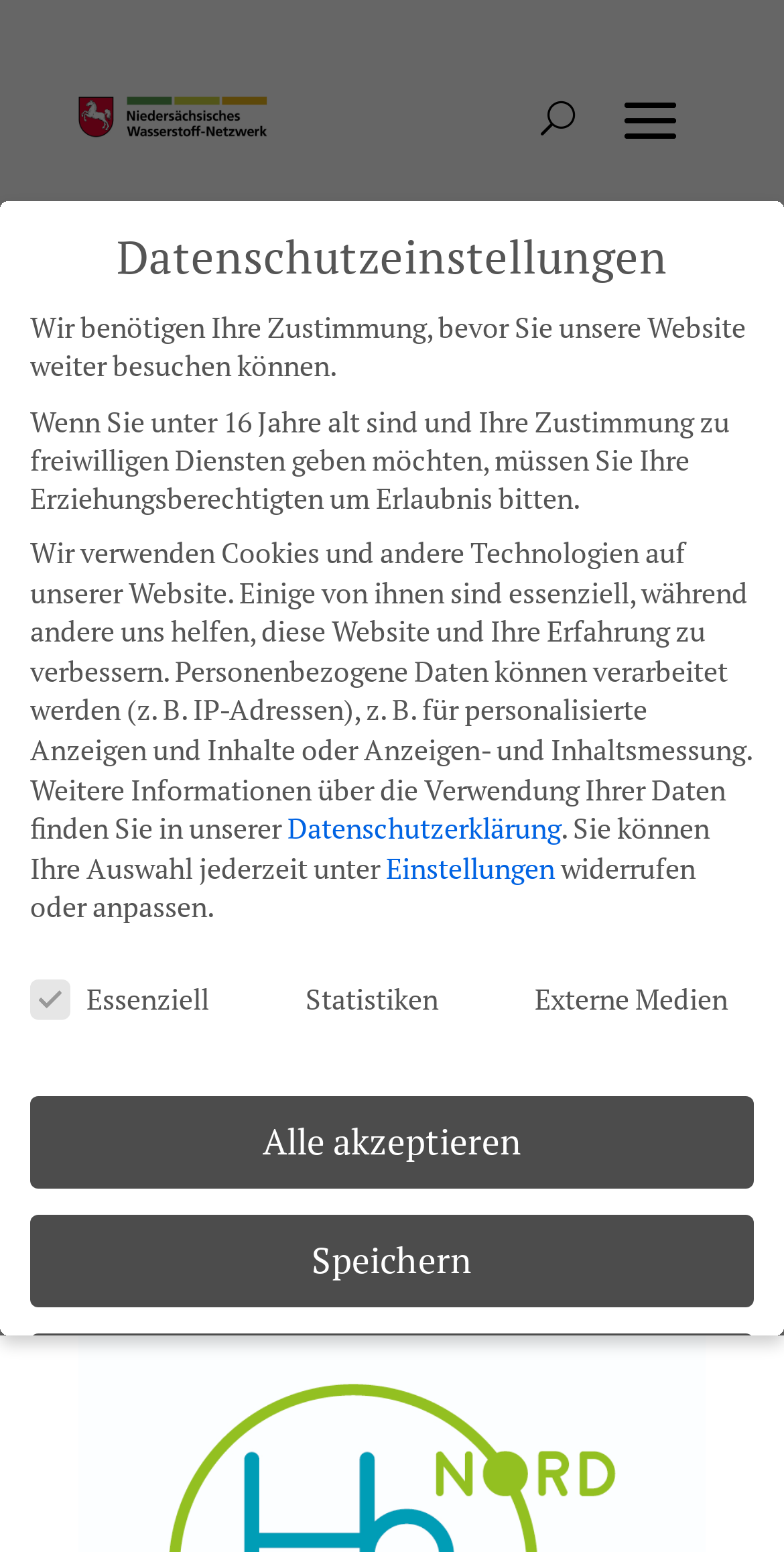Could you indicate the bounding box coordinates of the region to click in order to complete this instruction: "Click the U button".

[0.69, 0.049, 0.733, 0.102]